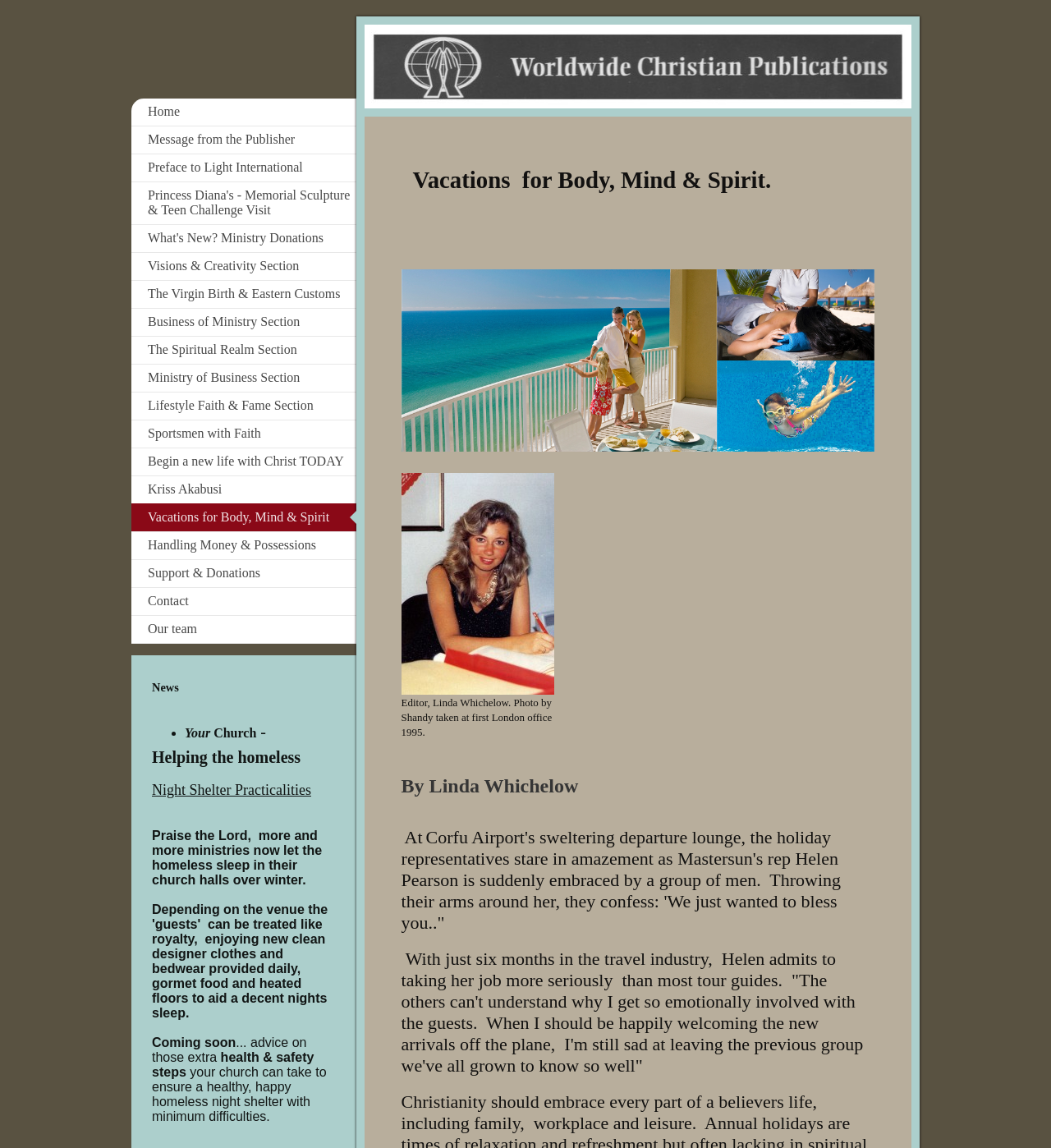How many links are there in the left sidebar?
Please respond to the question thoroughly and include all relevant details.

The left sidebar contains a list of links starting from 'Home' to 'Our team'. By counting these links, we can find that there are 19 links in total.